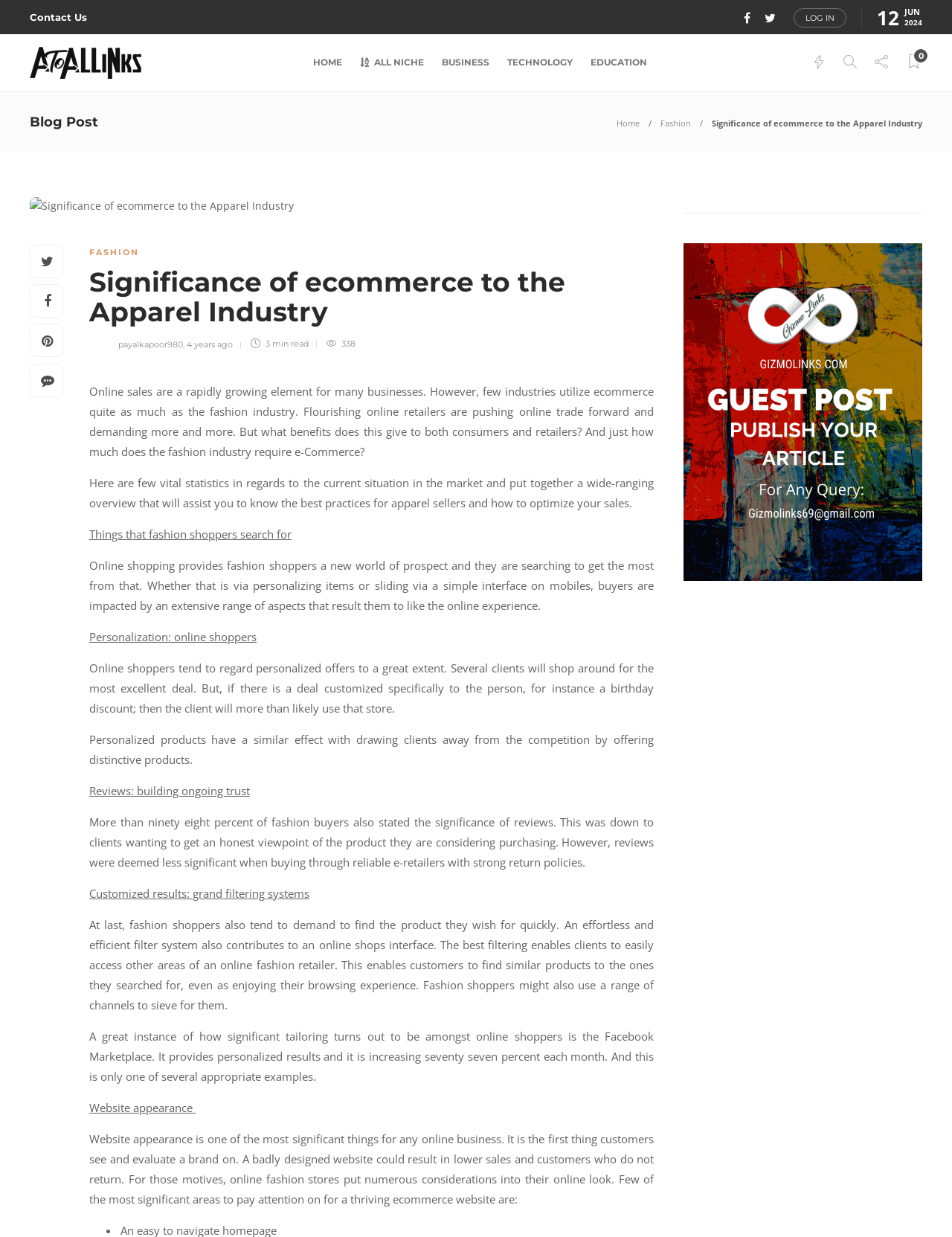With reference to the screenshot, provide a detailed response to the question below:
What is the name of the website?

I found the name of the website by looking at the top left corner of the webpage, where it says 'AtoAllinks'.